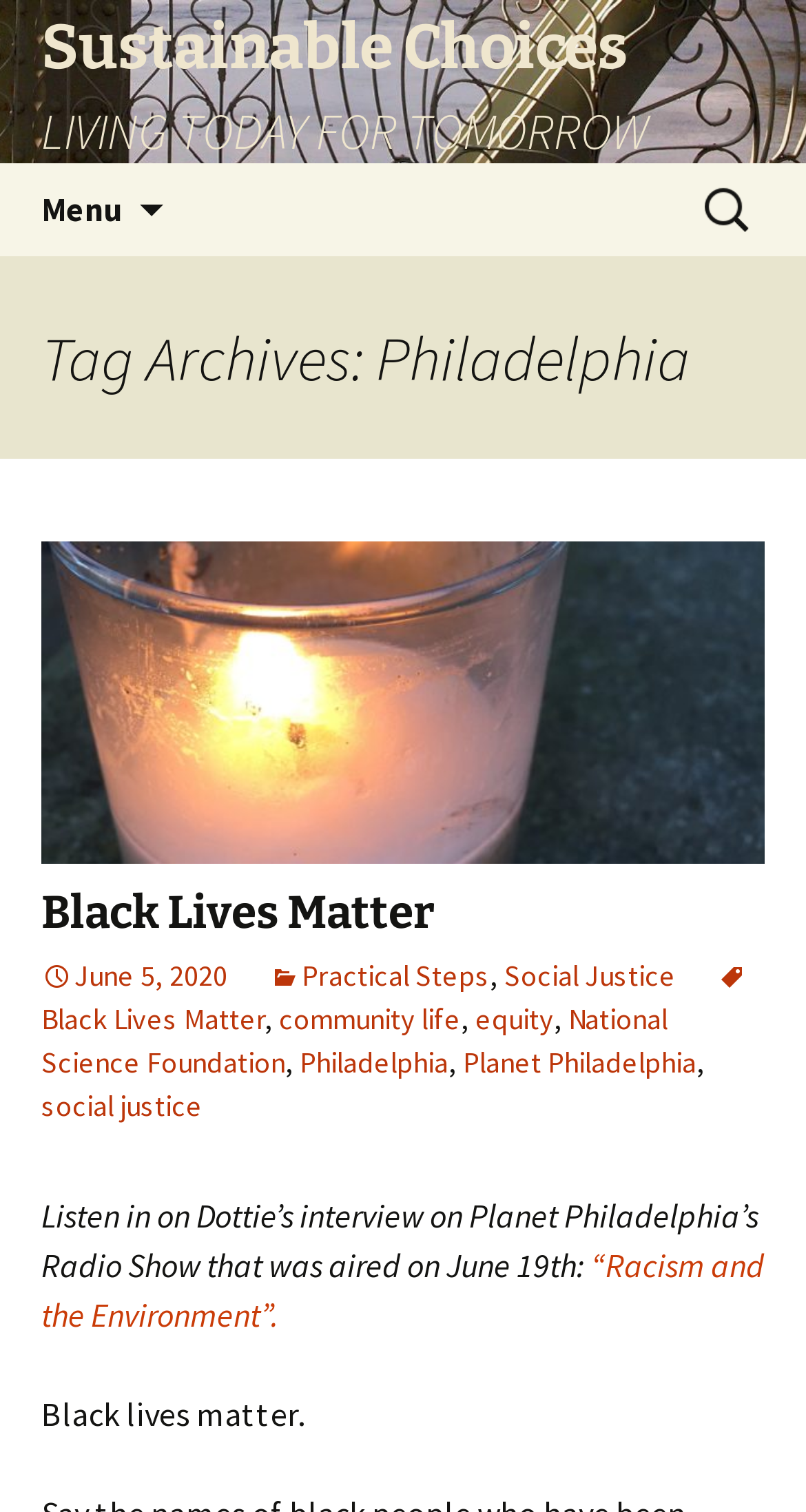Please reply with a single word or brief phrase to the question: 
How many search boxes are there on the webpage?

1